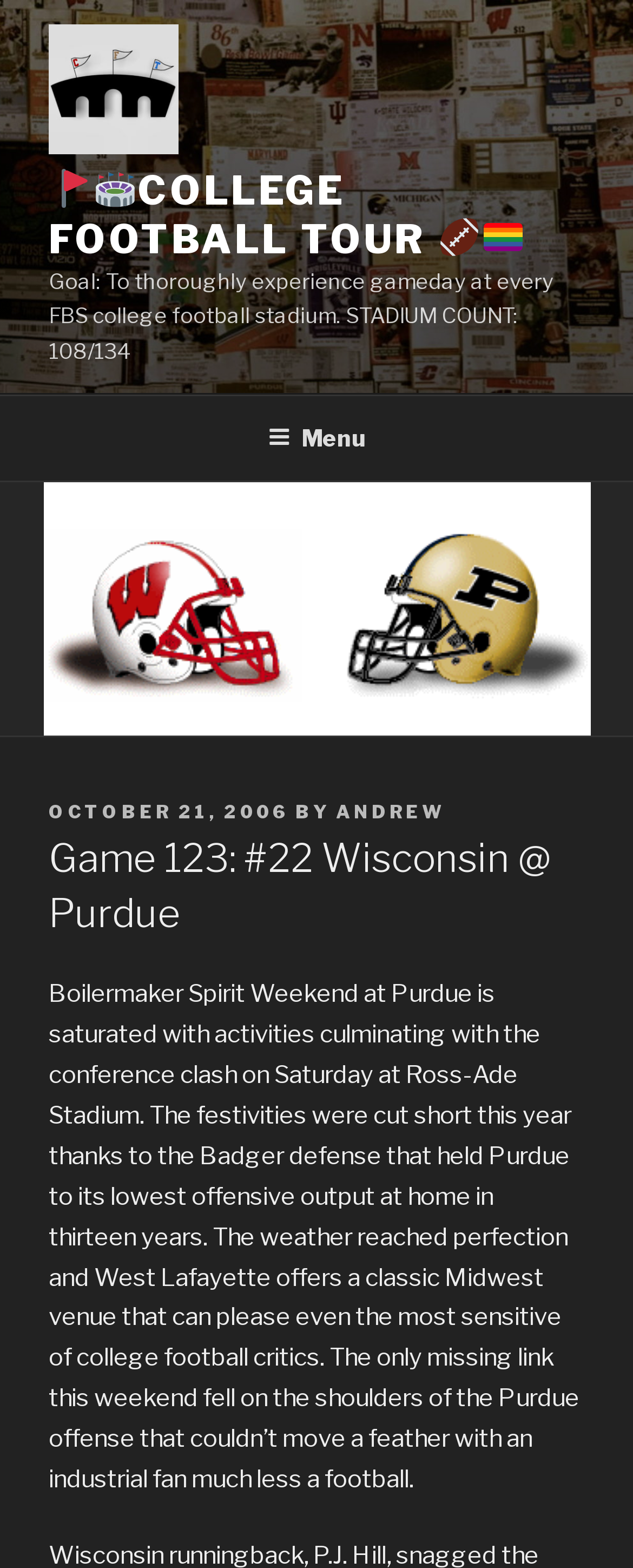Given the webpage screenshot, identify the bounding box of the UI element that matches this description: "parent_node: COLLEGE FOOTBALL TOUR".

[0.077, 0.016, 0.321, 0.107]